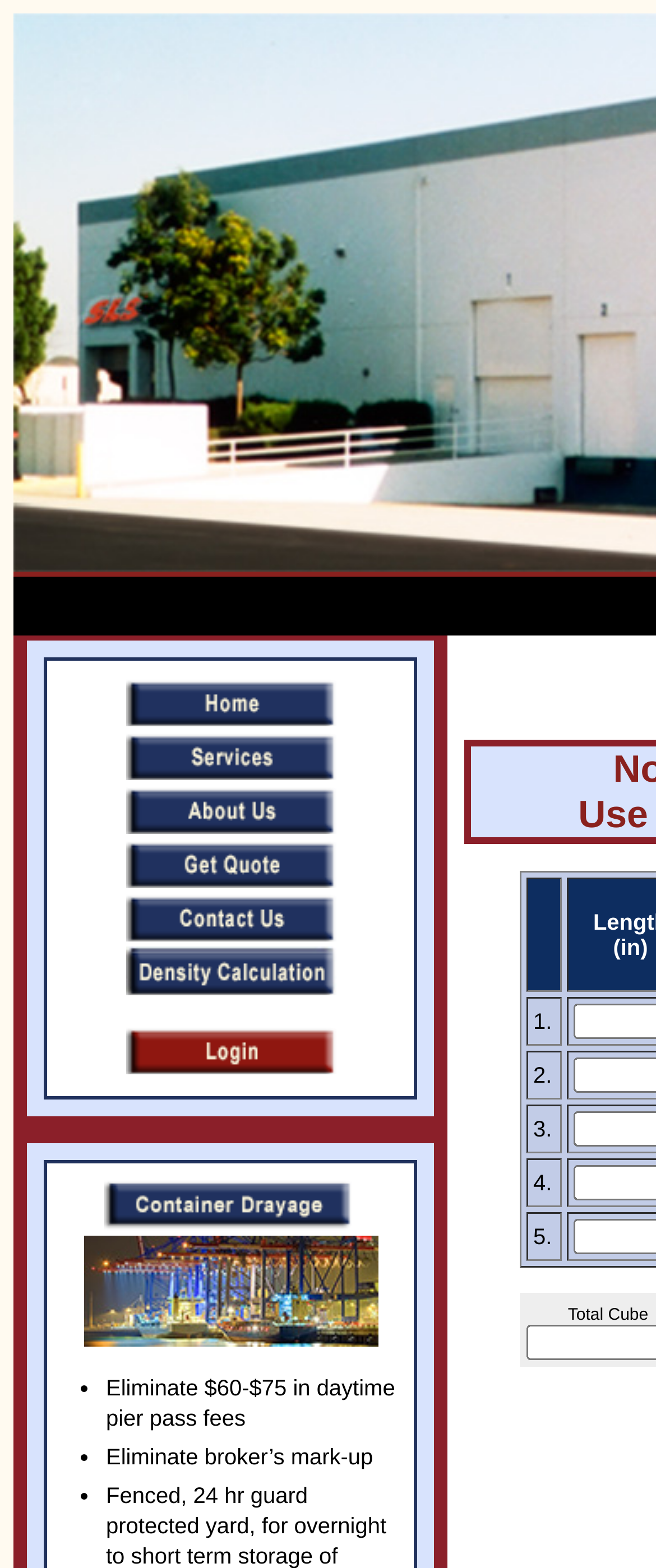What is the last item in the list?
Please answer the question as detailed as possible.

I looked at the list on the webpage and found that it starts with '•' and ends with '5.'. The list items are numbered from 1 to 5, and the last item is '5.'.